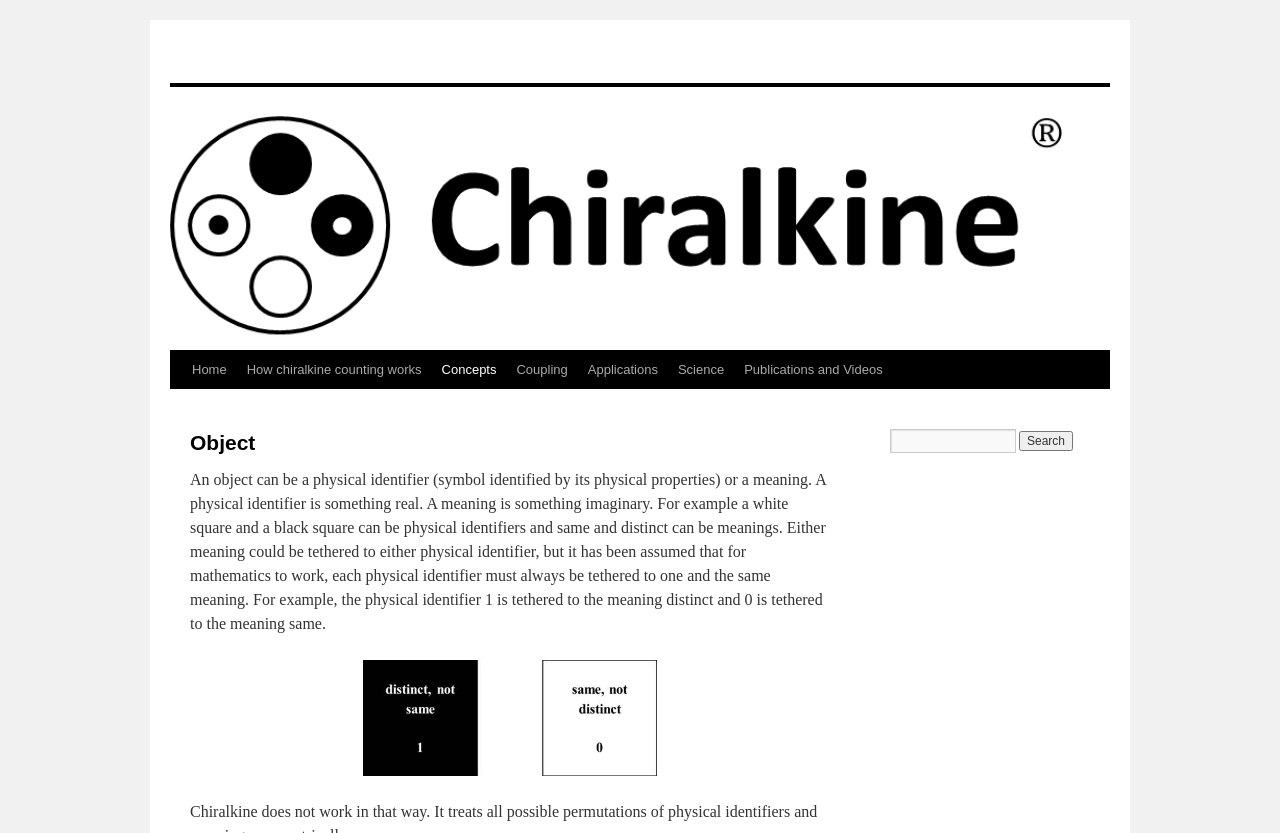Highlight the bounding box coordinates of the element you need to click to perform the following instruction: "View the figure."

[0.284, 0.793, 0.513, 0.932]